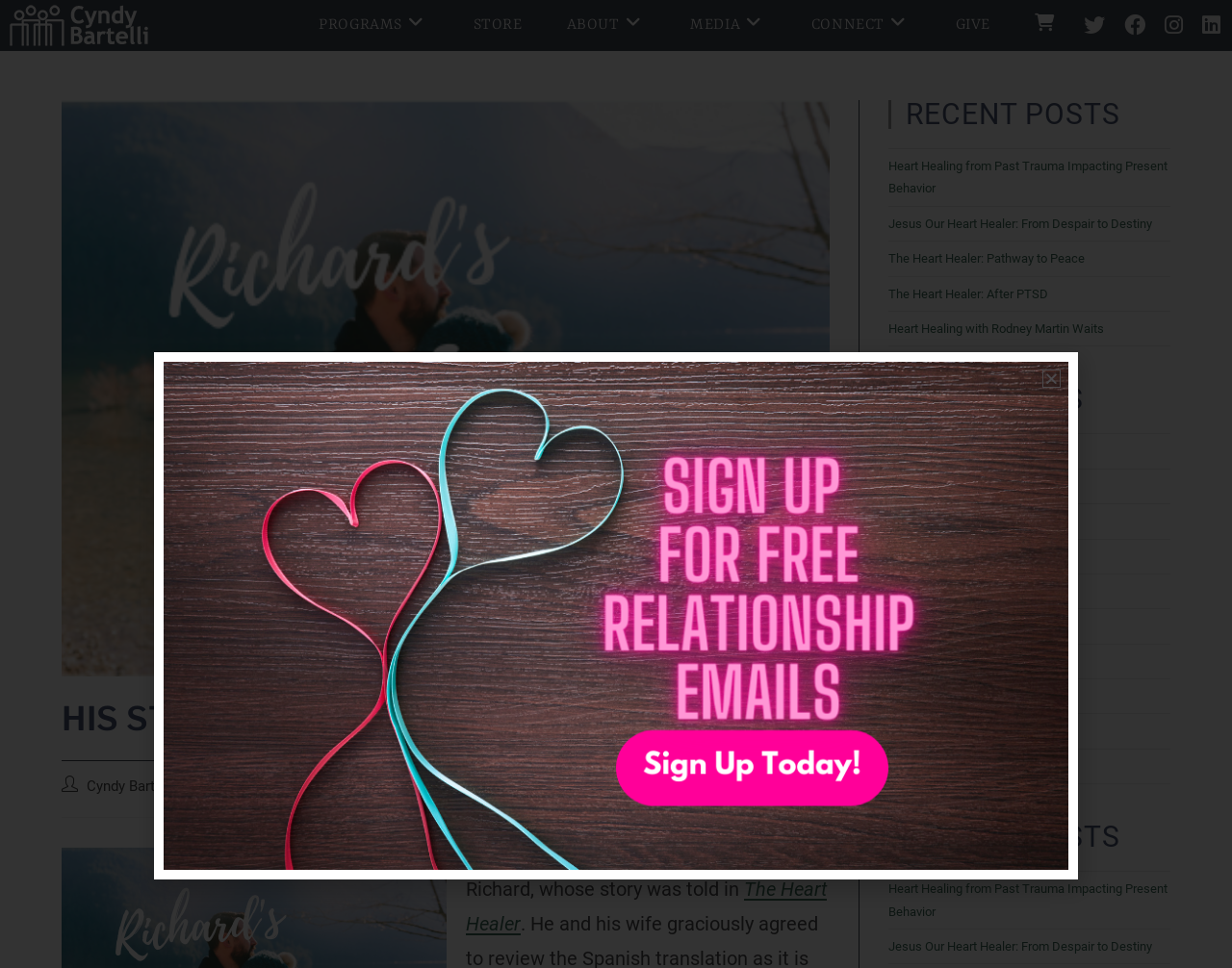What is the name of the author?
Please craft a detailed and exhaustive response to the question.

I found the name 'Cyndy Bartelli' in the top-left corner of the webpage, which is likely the author's name.